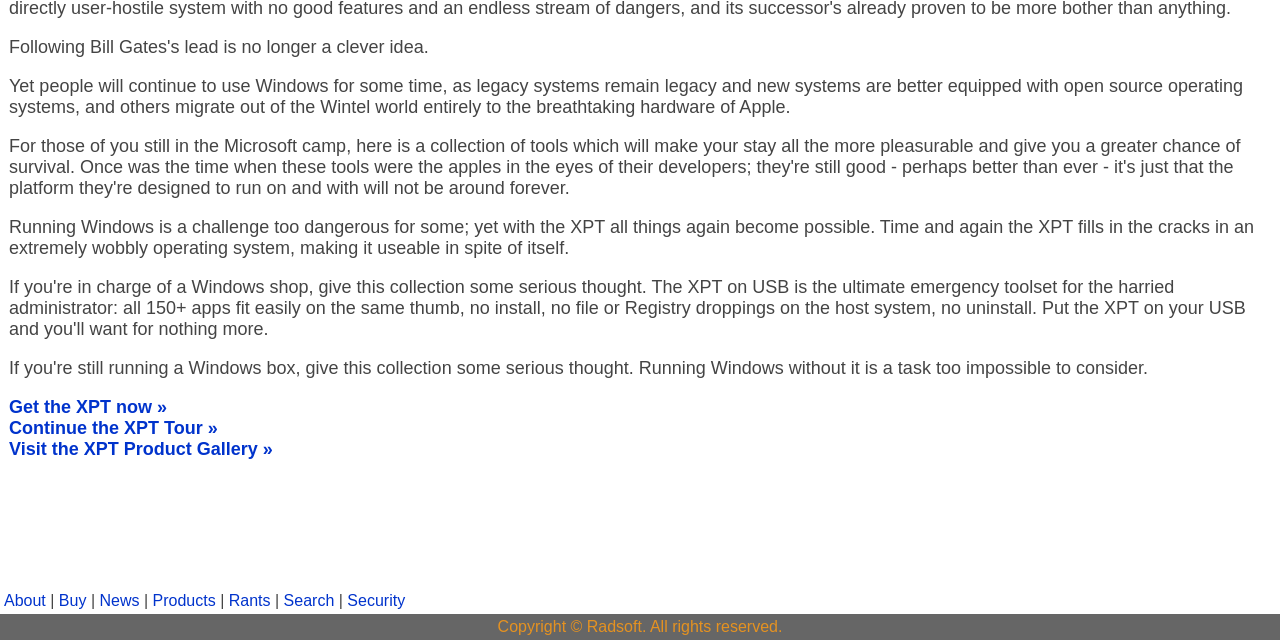Extract the bounding box coordinates for the HTML element that matches this description: "Buy". The coordinates should be four float numbers between 0 and 1, i.e., [left, top, right, bottom].

[0.046, 0.925, 0.068, 0.952]